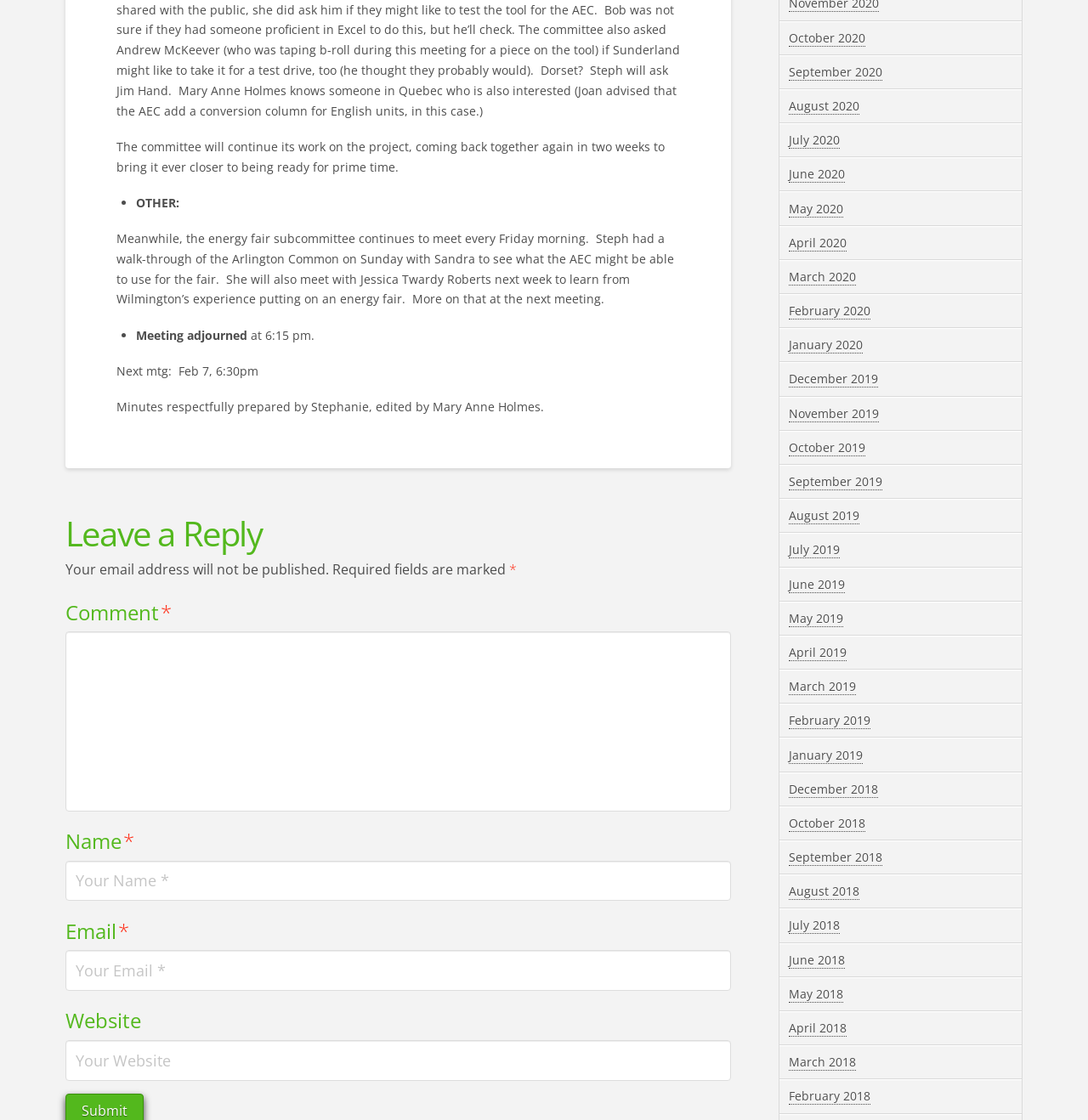What is the purpose of the energy fair subcommittee?
Look at the image and respond with a single word or a short phrase.

To prepare for the energy fair